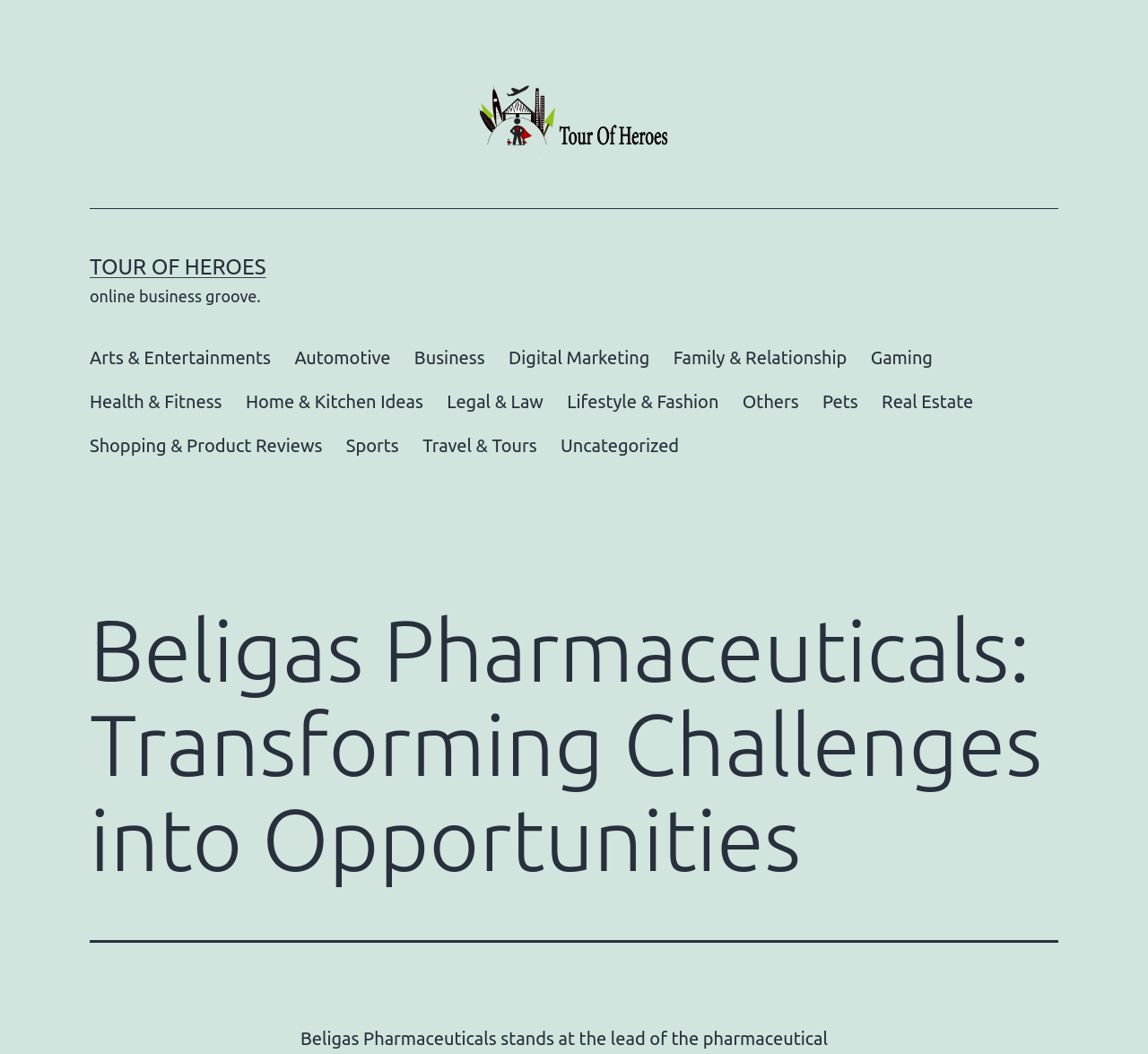Can you extract the primary headline text from the webpage?

Beligas Pharmaceuticals: Transforming Challenges into Opportunities